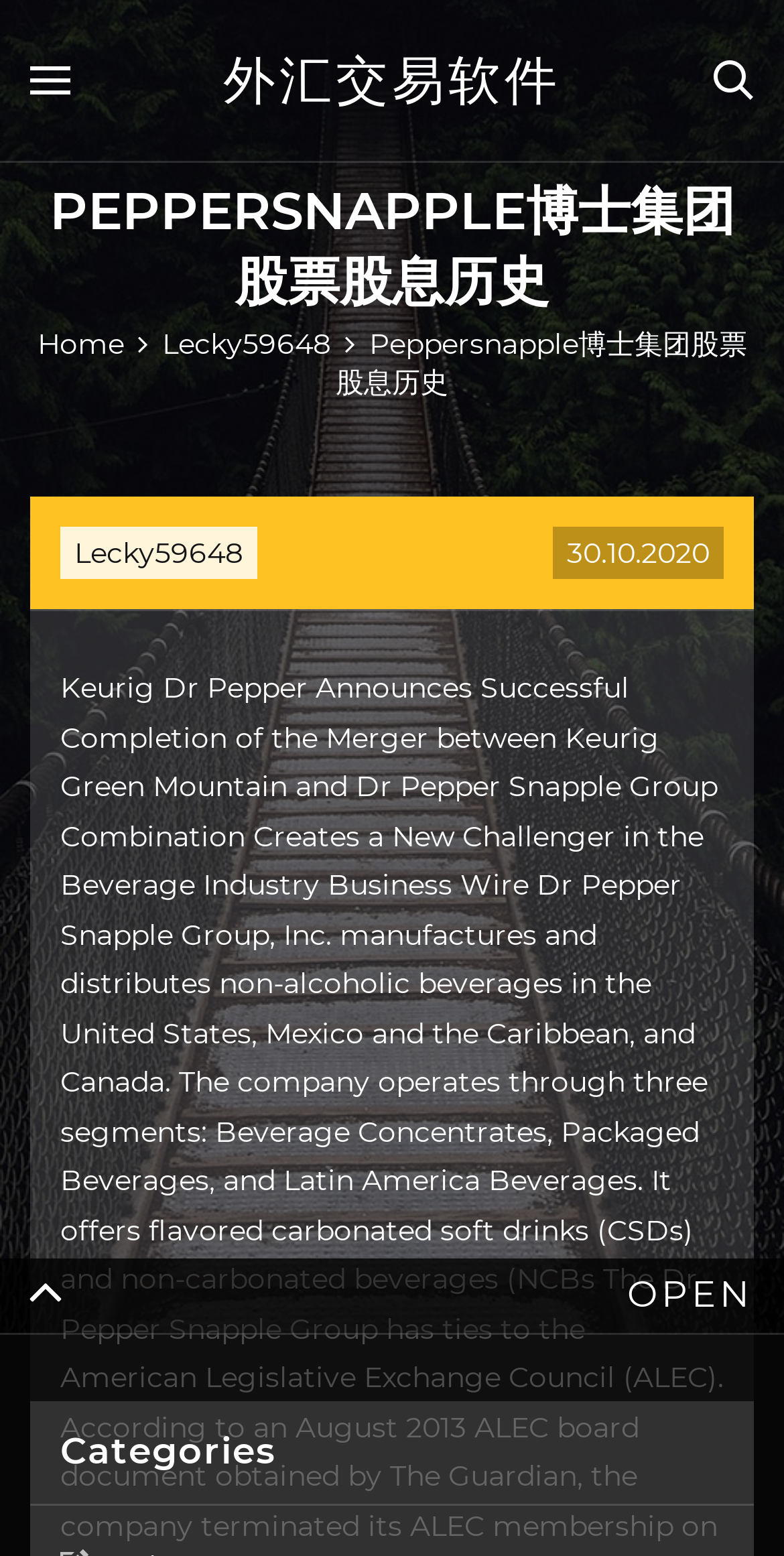Please provide a detailed answer to the question below by examining the image:
What is the date mentioned?

The date '30.10.2020' is mentioned in the StaticText element located below the company name, which suggests that it might be a specific date related to the company's stock dividend history.